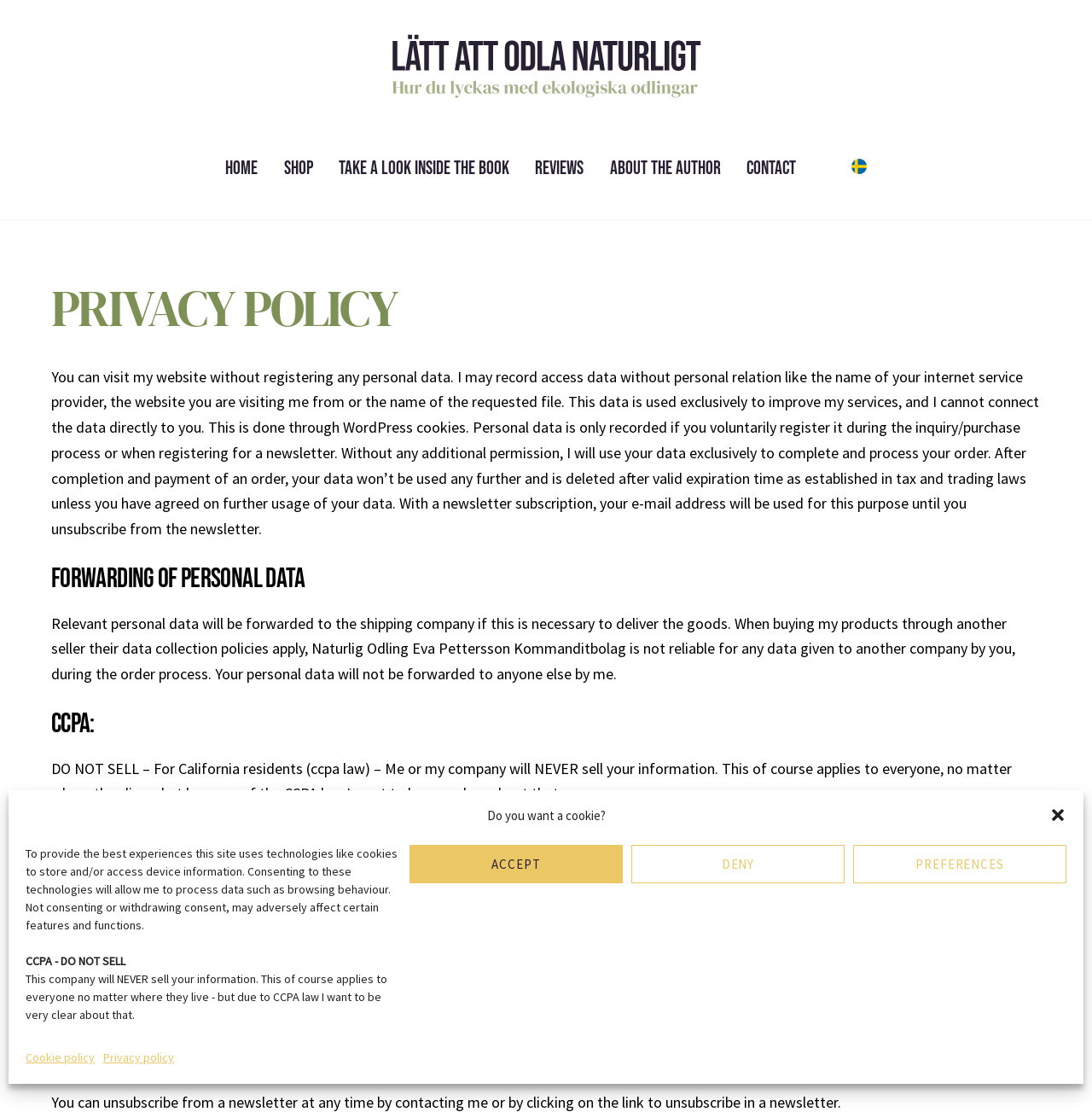Please identify the bounding box coordinates of the clickable region that I should interact with to perform the following instruction: "Click the 'Take a look inside the book' link". The coordinates should be expressed as four float numbers between 0 and 1, i.e., [left, top, right, bottom].

[0.3, 0.133, 0.477, 0.17]